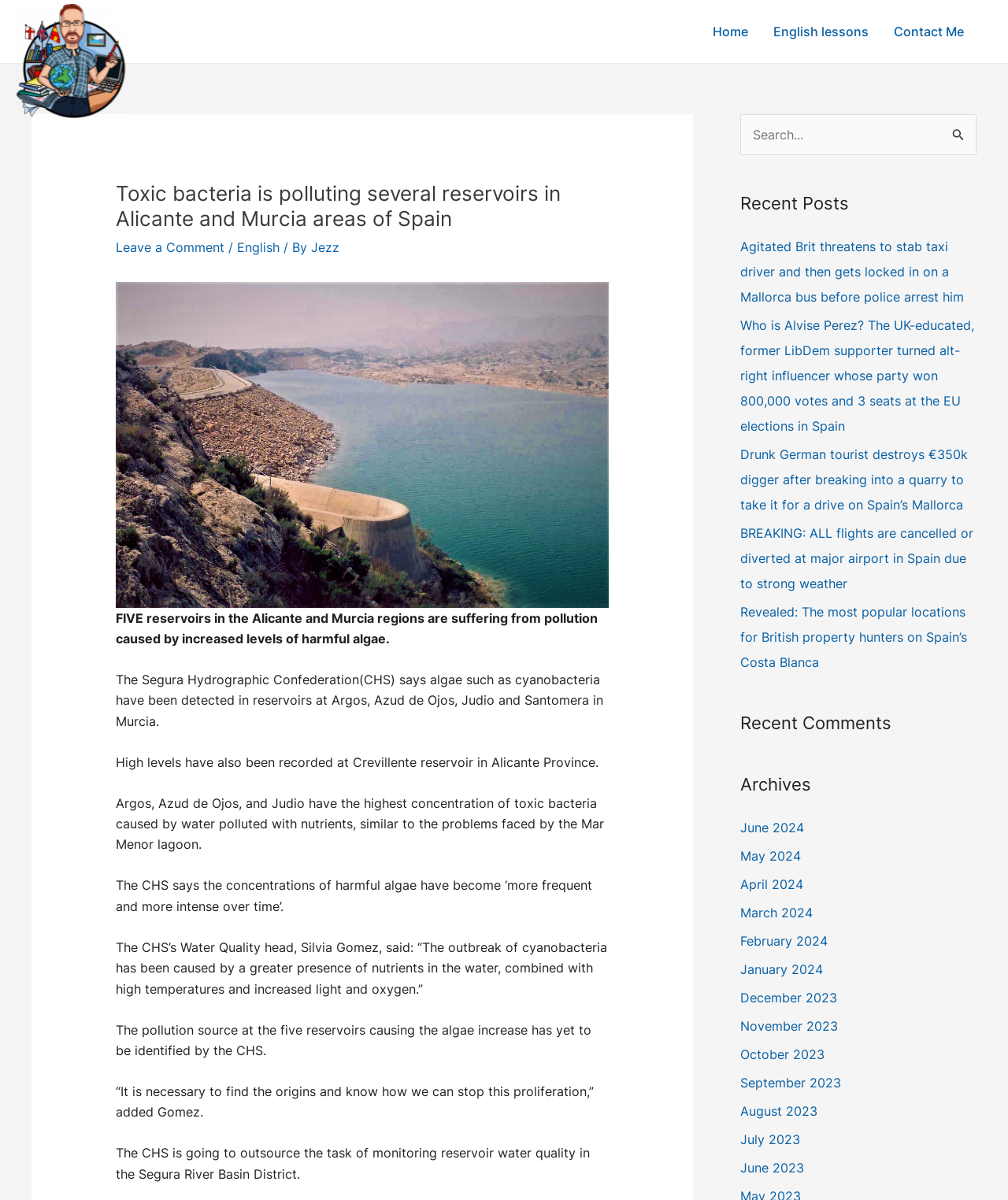Please find and report the primary heading text from the webpage.

Toxic bacteria is polluting several reservoirs in Alicante and Murcia areas of Spain